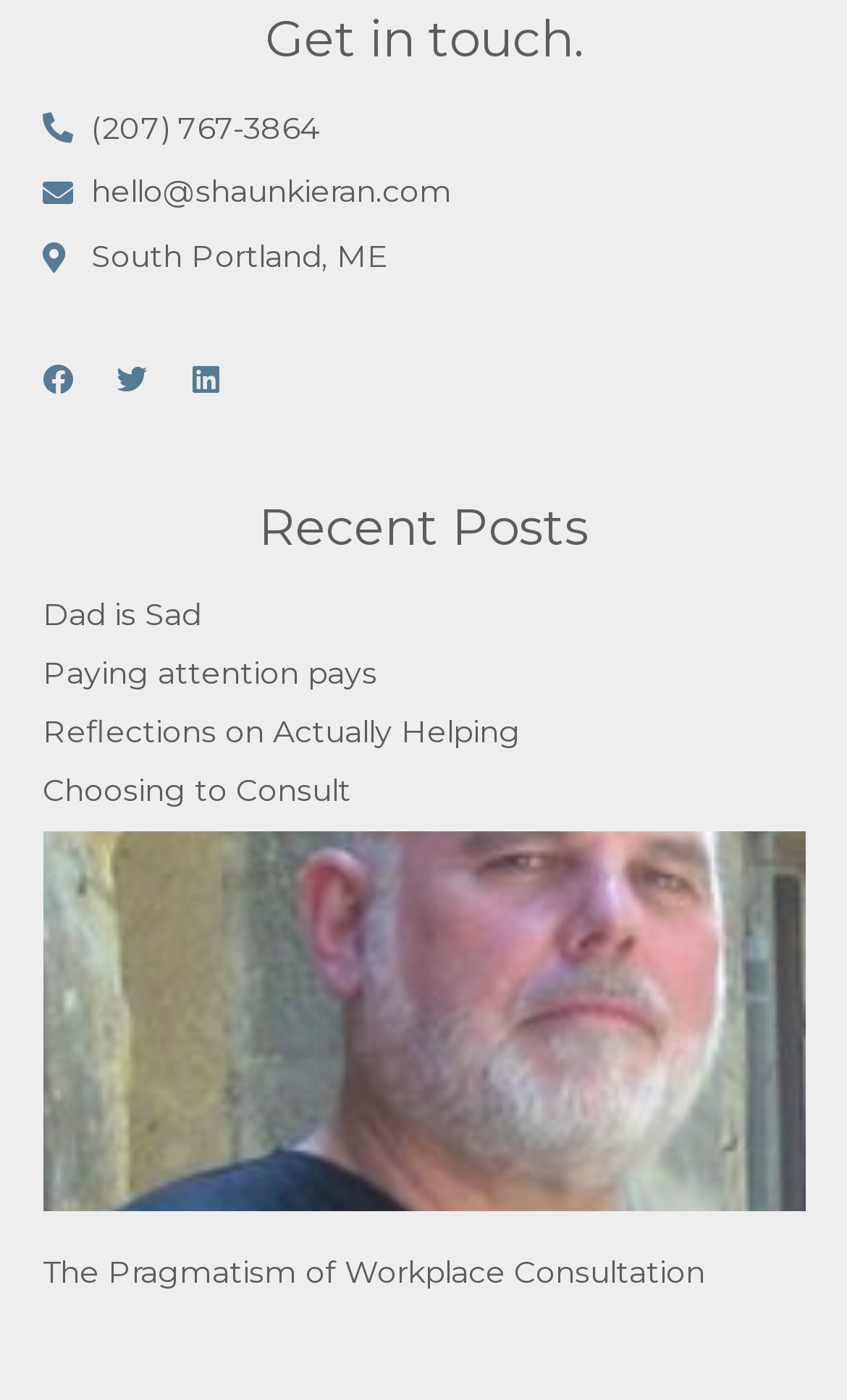Find the bounding box coordinates for the area that must be clicked to perform this action: "view events and classes".

None